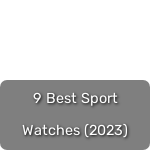Provide a comprehensive description of the image.

The image features a prominent caption reading "9 Best Sport Watches (2023)," set against a clean, minimalist background. This visually appealing design aligns with the theme of travel and adventure, likely suggesting a review or guide that highlights the top sport watches available this year. Such timepieces are essential for outdoor activities, ensuring that adventurers can track their time, fitness metrics, and more while on the go. The emphasis on "2023" indicates a focus on the latest models, making it a useful resource for enthusiasts looking to stay current with cutting-edge technology in sport watches.